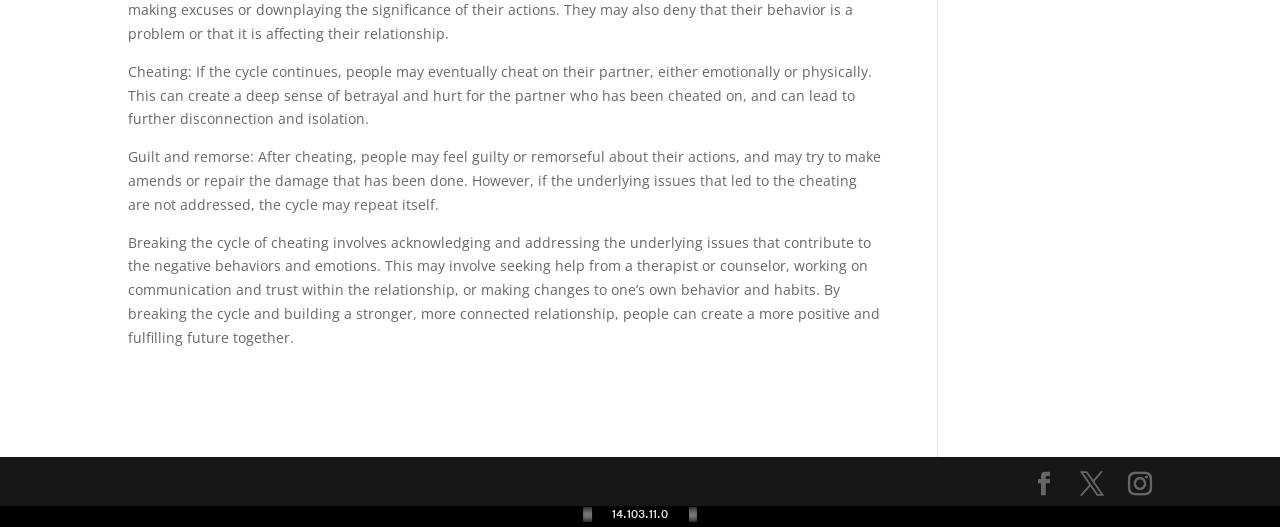What is the purpose of addressing underlying issues?
Answer with a single word or phrase by referring to the visual content.

To create a positive future